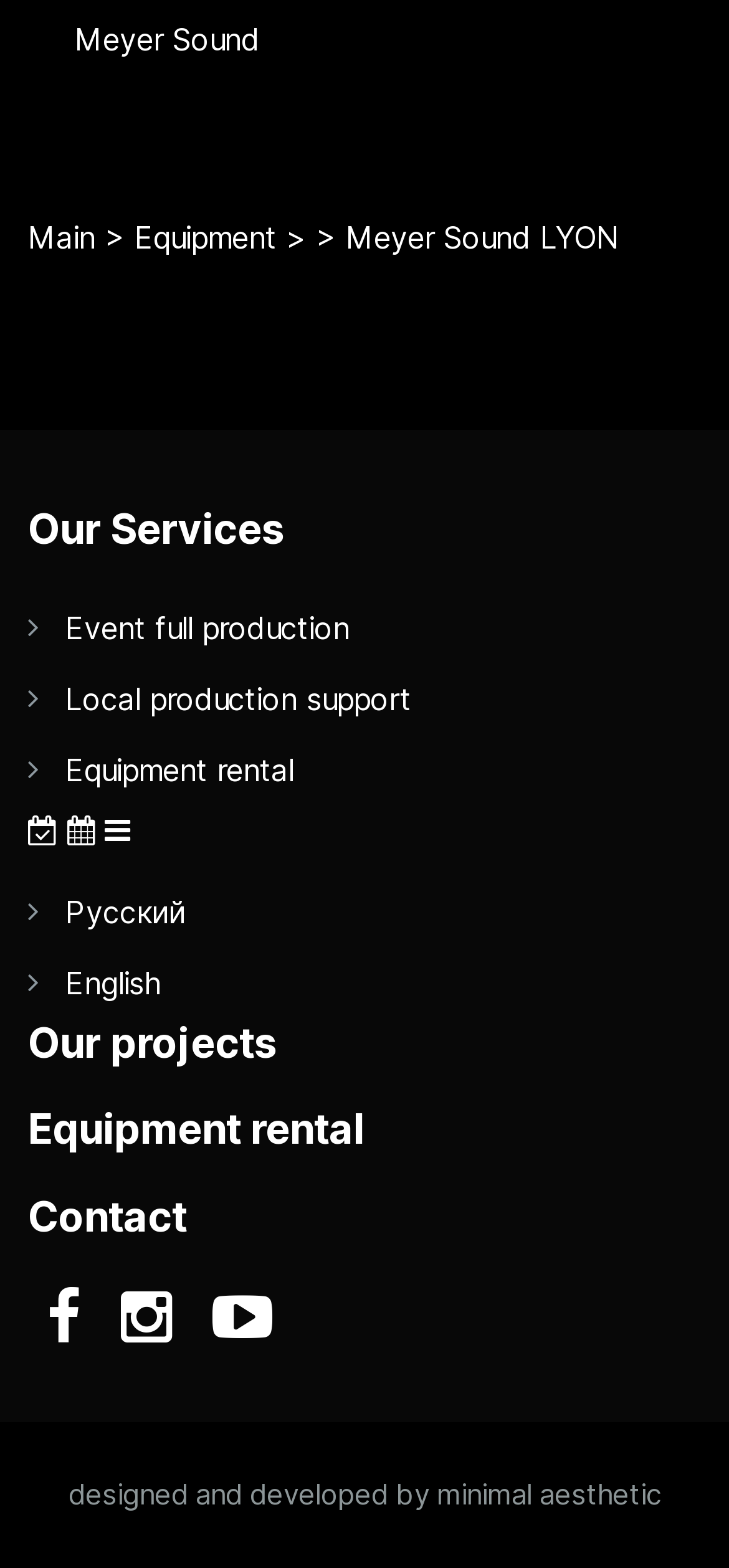Refer to the image and provide an in-depth answer to the question:
Who designed and developed the website?

The website was designed and developed by 'minimal aesthetic', which is displayed as a link at the bottom of the webpage.